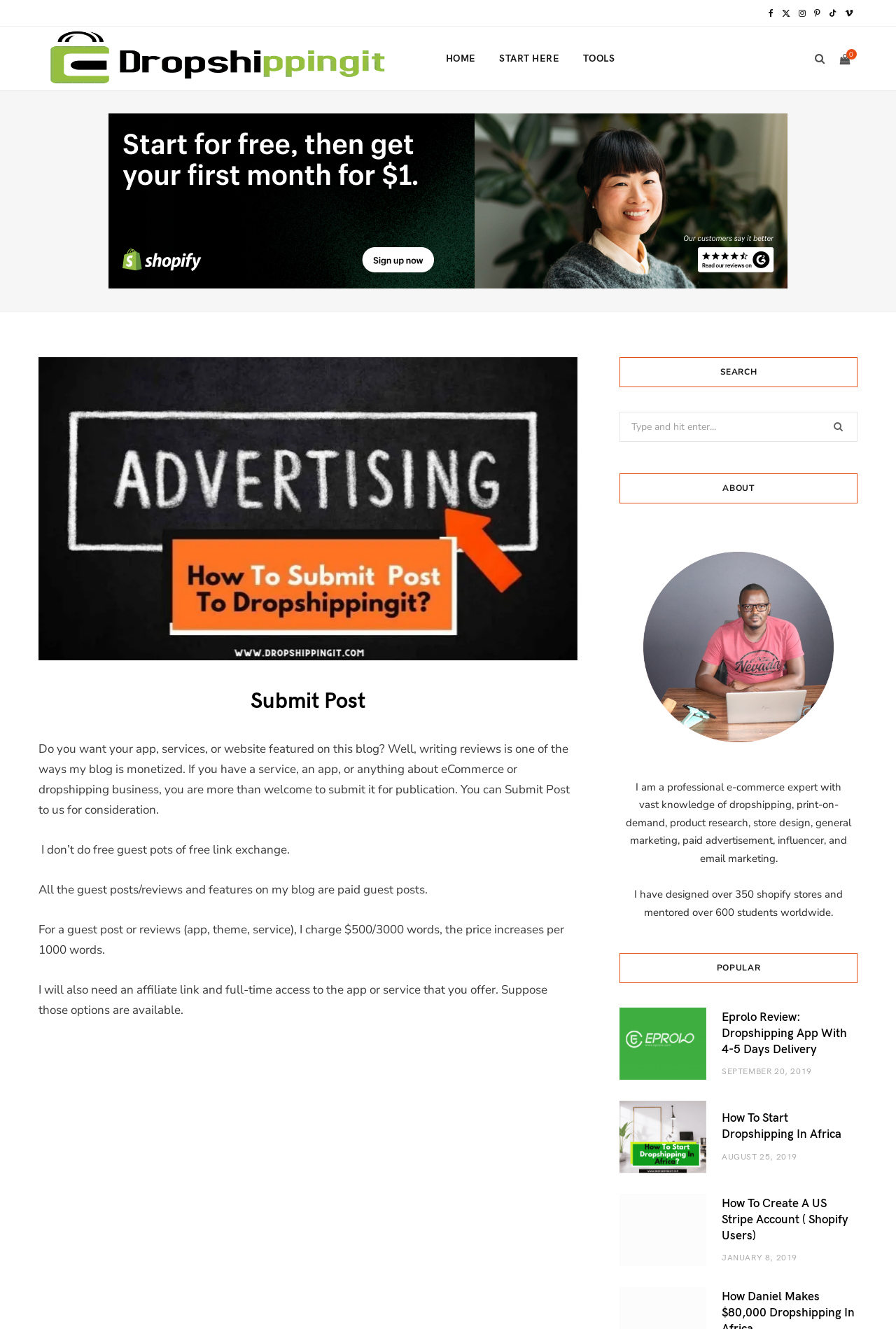Can you identify the bounding box coordinates of the clickable region needed to carry out this instruction: 'Submit a post'? The coordinates should be four float numbers within the range of 0 to 1, stated as [left, top, right, bottom].

[0.043, 0.268, 0.645, 0.497]